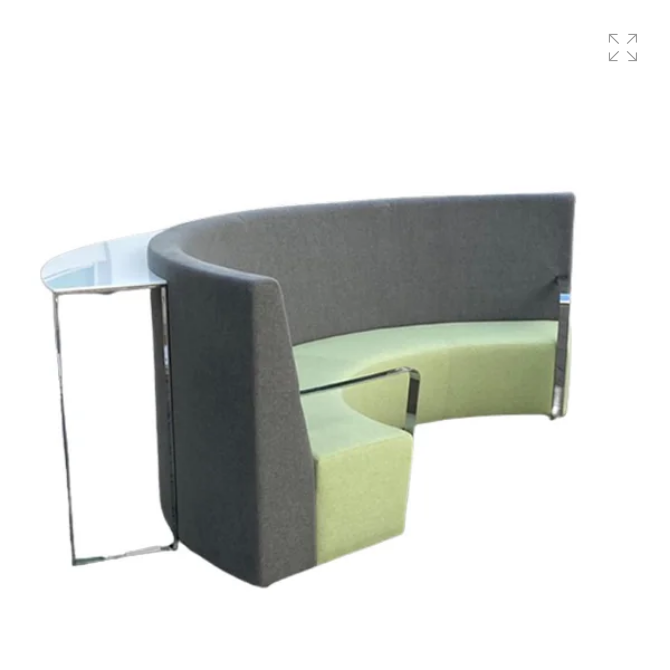Generate a detailed narrative of the image.

This image showcases a modern curved office sofa, designed for both comfort and style. The sofa features a high back that offers excellent support, making it an ideal seating option for offices or collaborative spaces. Its unique legless design creates a floating appearance, allowing for easy cleaning beneath. The seating is upholstered in a combination of muted grey and vibrant green fabrics, adding a contemporary touch to any environment. Complementing the sofa is a built-in console at the back, providing convenient storage for personal items or technology, enhancing its functionality in a workspace setting. The sleek metal arms and accents contribute to its durability and aesthetic appeal, making it a striking addition to modern office decor.